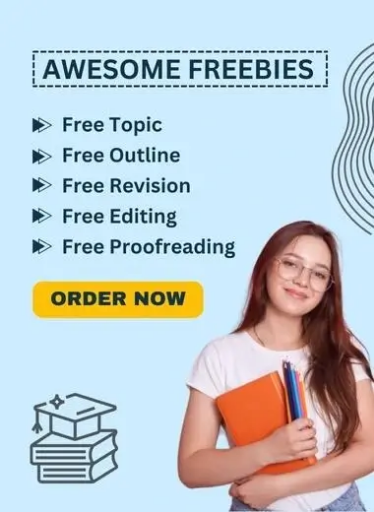Give a short answer to this question using one word or a phrase:
What is the student holding in the image?

Colorful notebooks